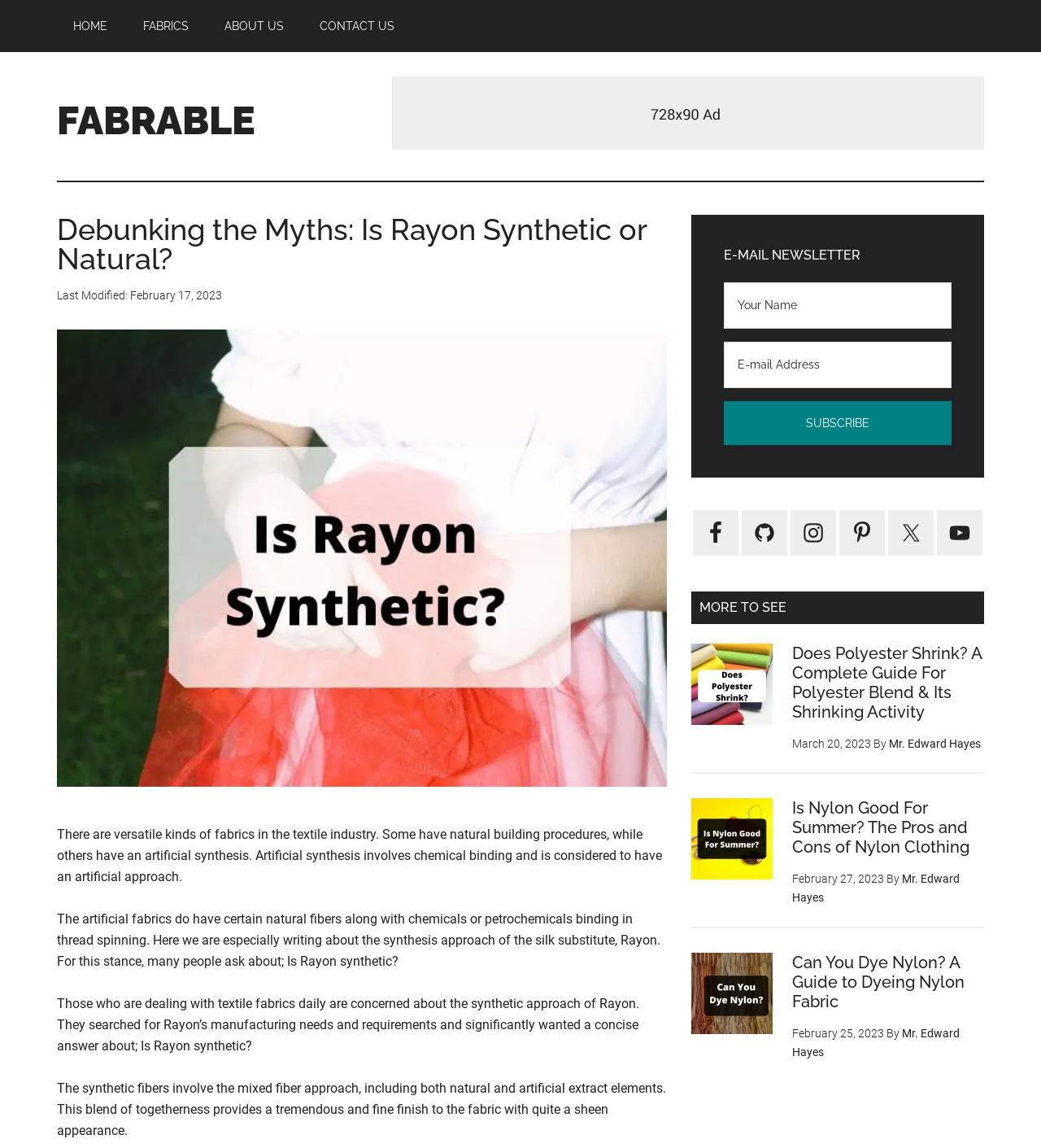Give a full account of the webpage's elements and their arrangement.

The webpage is about debunking the myths surrounding rayon, a type of fabric. At the top, there are three links to skip to main content, primary sidebar, and footer. Below these links, there is a navigation menu with five links: HOME, FABRICS, ABOUT US, CONTACT US, and FABRABLE. 

To the right of the navigation menu, there is an advertisement with an image and a link. 

The main content of the webpage is divided into two sections. The first section has a heading "Debunking the Myths: Is Rayon Synthetic or Natural?" and a subheading "Last Modified: February 17, 2023". Below the heading, there is an image related to rayon. The text in this section explains the composition of rayon, its production process, and its eco-friendliness. 

The second section is the primary sidebar, which is located to the right of the main content. It has a heading "Primary Sidebar" and several social media links, including Facebook, GitHub, Instagram, Pinterest, Twitter, and YouTube. Below the social media links, there is a section titled "MORE TO SEE" with three articles related to fabrics: "Does Polyester Shrink? A Complete Guide For Polyester Blend & Its Shrinking Activity", "Is Nylon Good For Summer? The Pros and Cons of Nylon Clothing", and "Can You Dye Nylon? A Guide to Dyeing Nylon Fabric". Each article has a heading, a link, and a publication date.